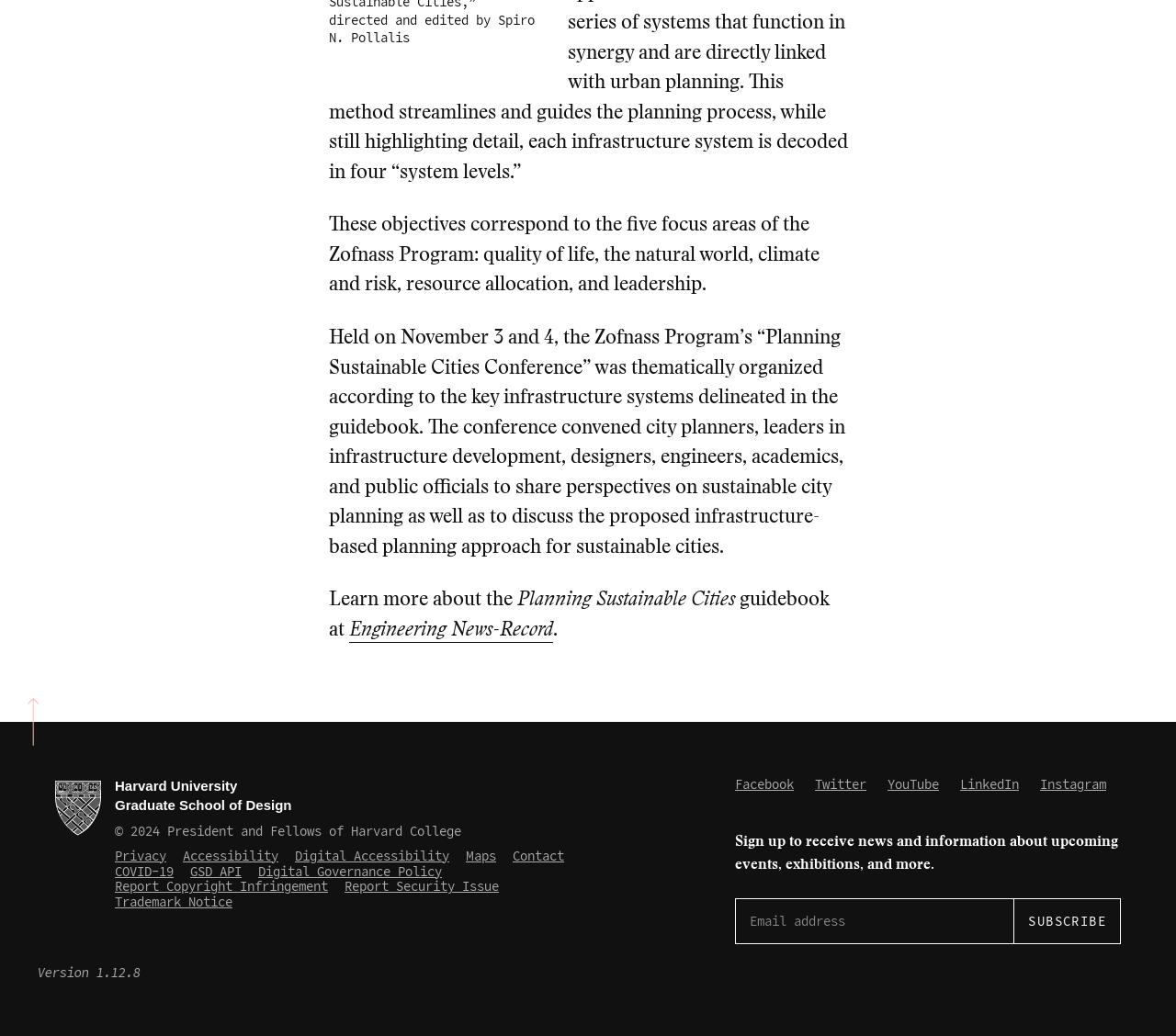What is the name of the university mentioned?
Please provide a single word or phrase answer based on the image.

Harvard University